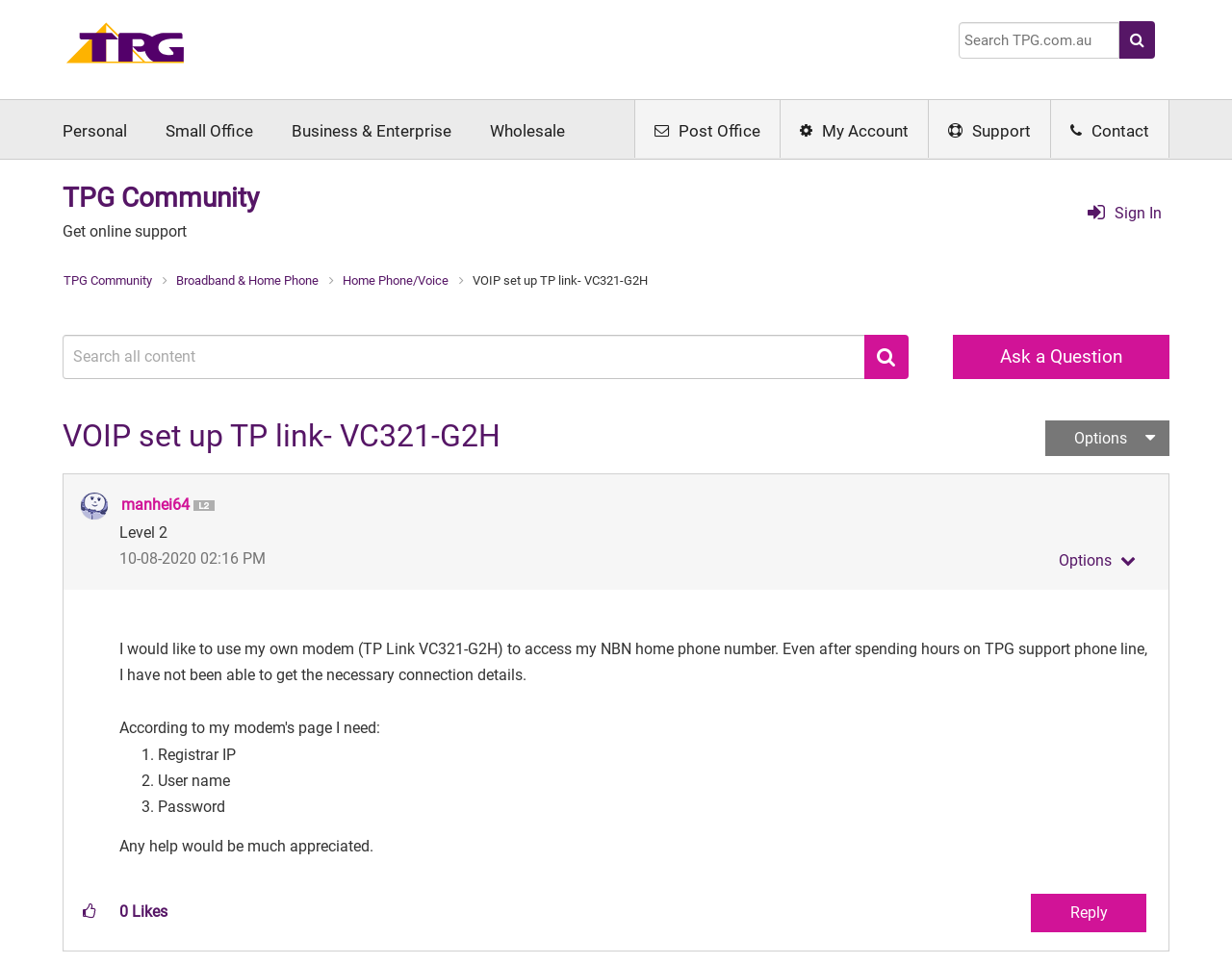Locate the bounding box coordinates of the element I should click to achieve the following instruction: "Search for something".

[0.778, 0.023, 0.909, 0.061]